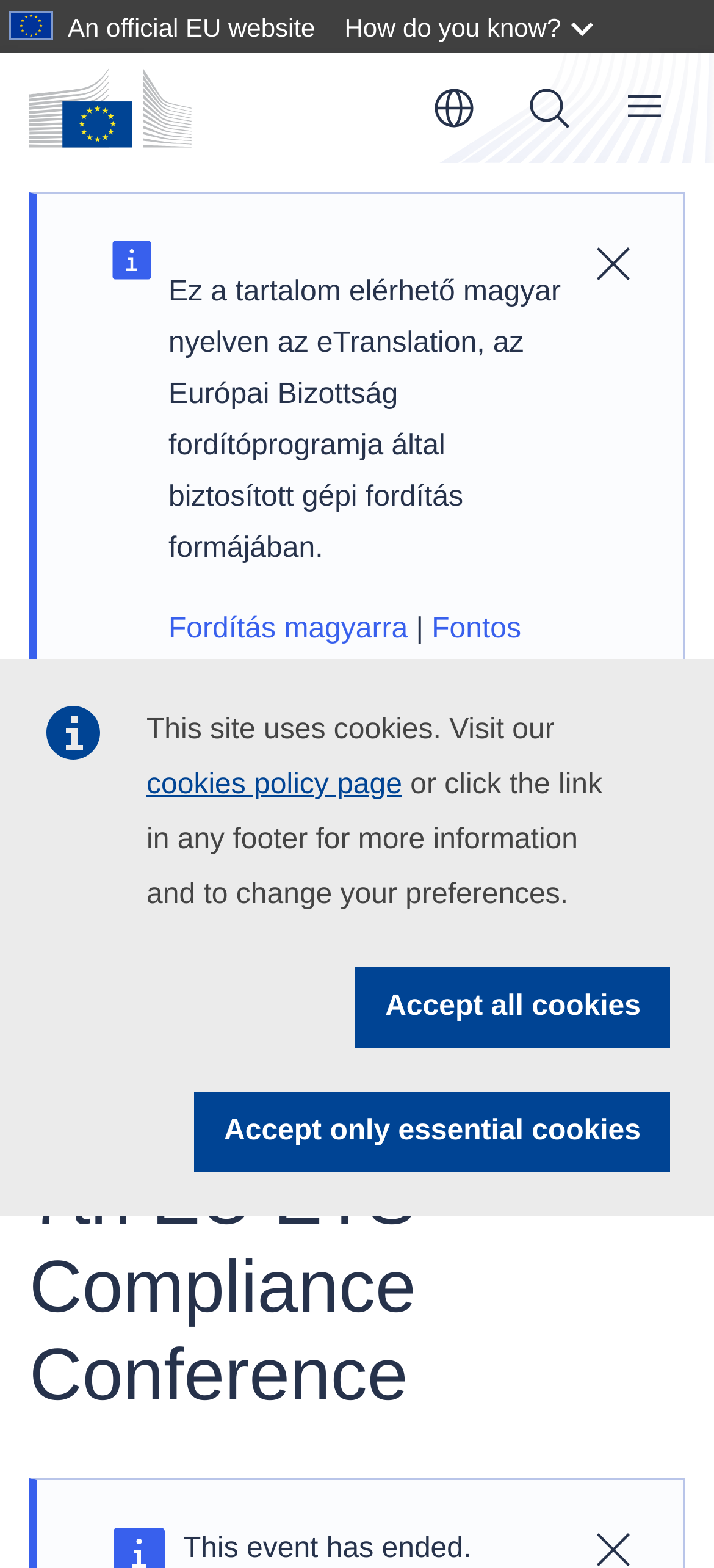Answer the question using only a single word or phrase: 
What is the current language of the website?

English